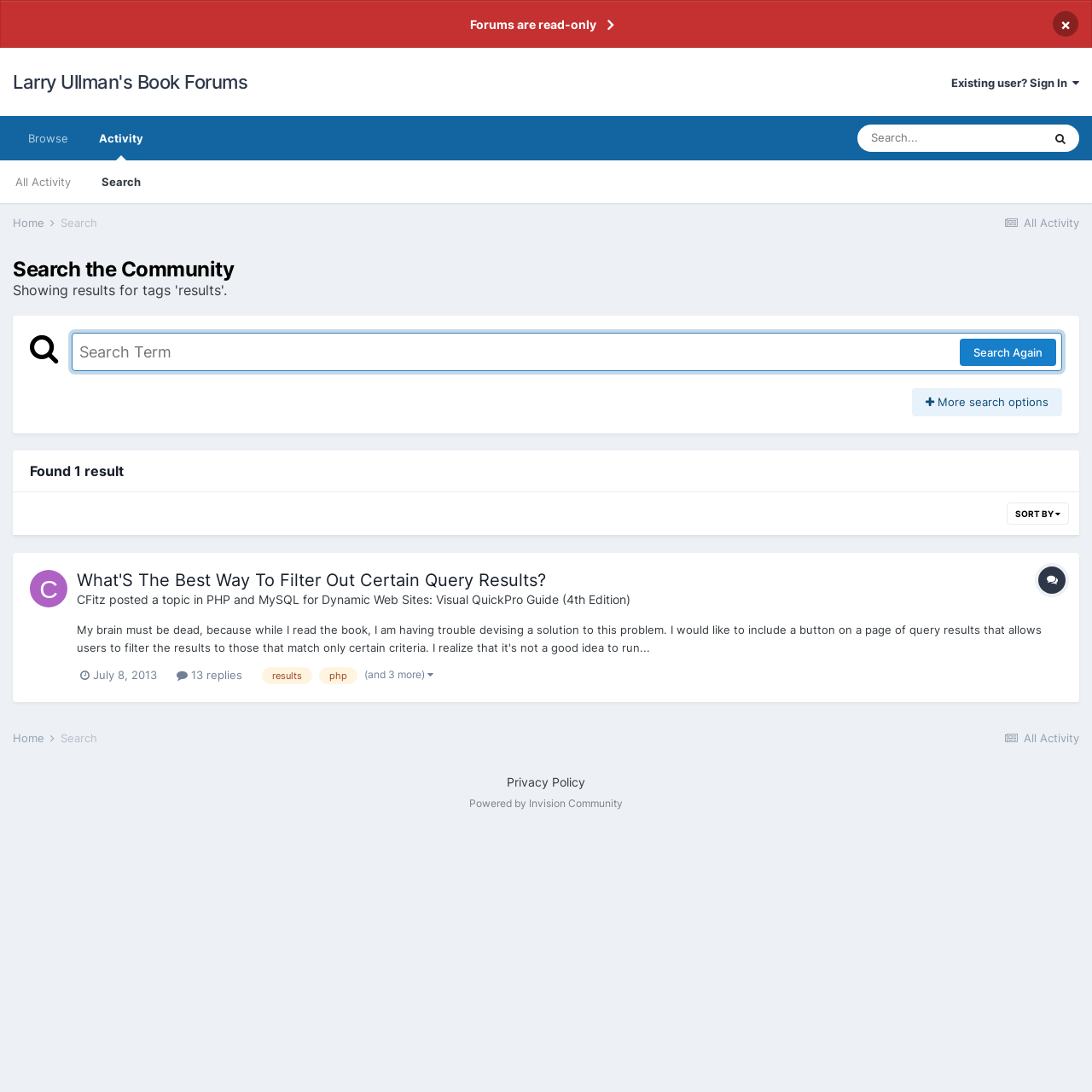Pinpoint the bounding box coordinates of the clickable element needed to complete the instruction: "Click on 'larry@larryswartz.ca'". The coordinates should be provided as four float numbers between 0 and 1: [left, top, right, bottom].

None